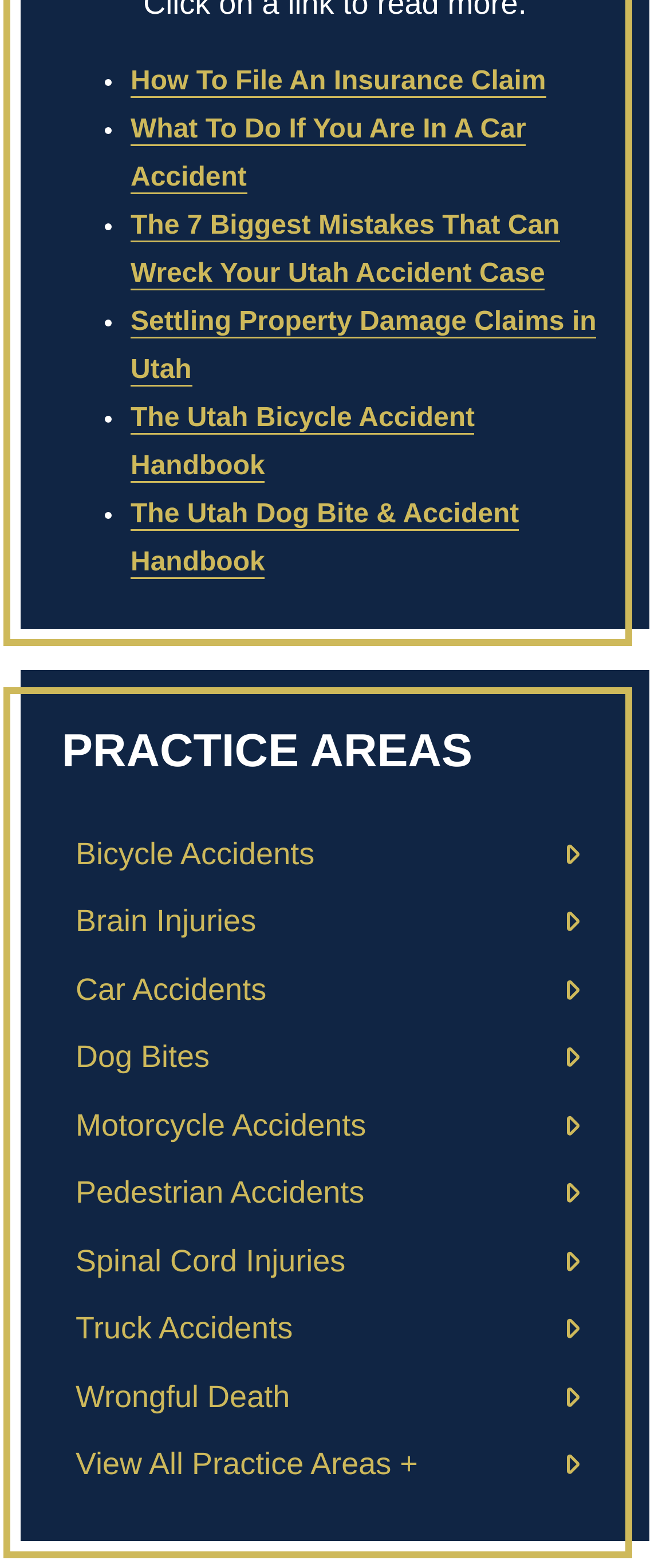Locate the bounding box coordinates of the element to click to perform the following action: 'Read 'The Utah Bicycle Accident Handbook''. The coordinates should be given as four float values between 0 and 1, in the form of [left, top, right, bottom].

[0.195, 0.258, 0.709, 0.308]